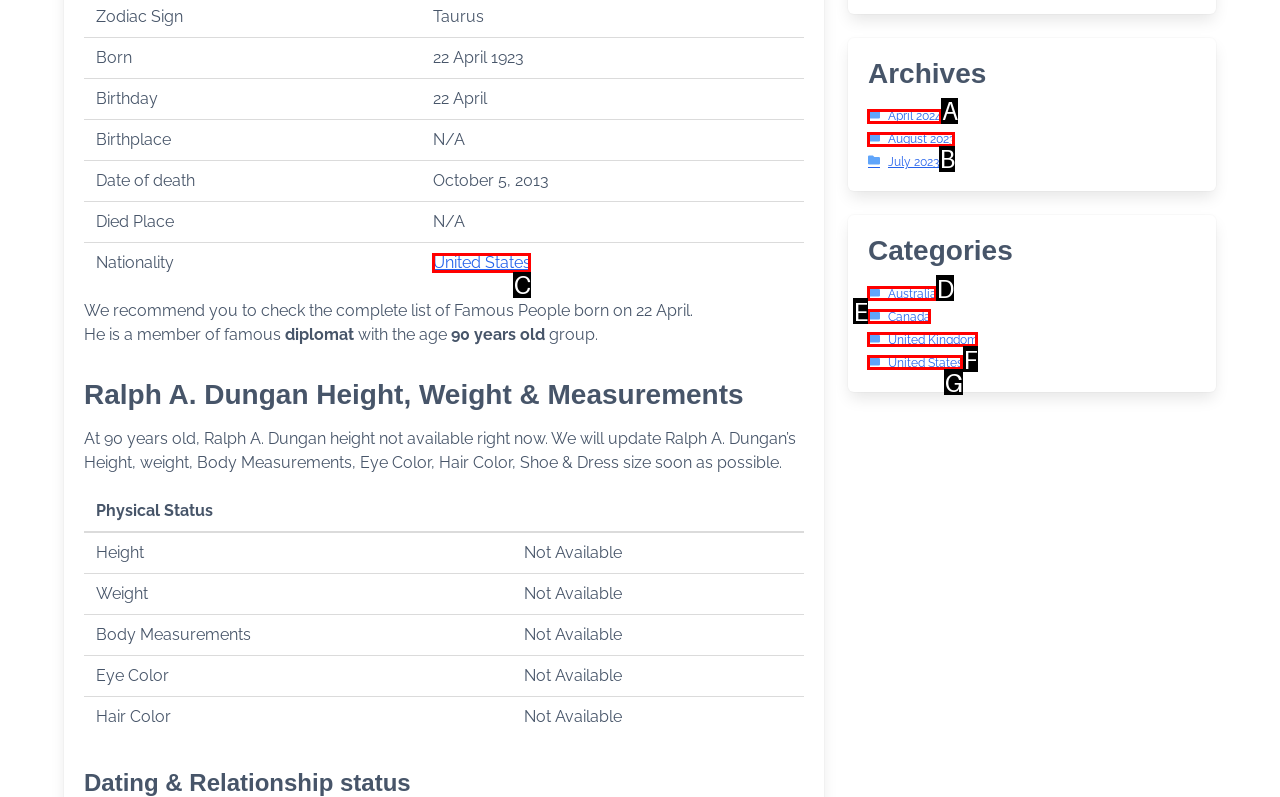Based on the element description: Next →, choose the best matching option. Provide the letter of the option directly.

None